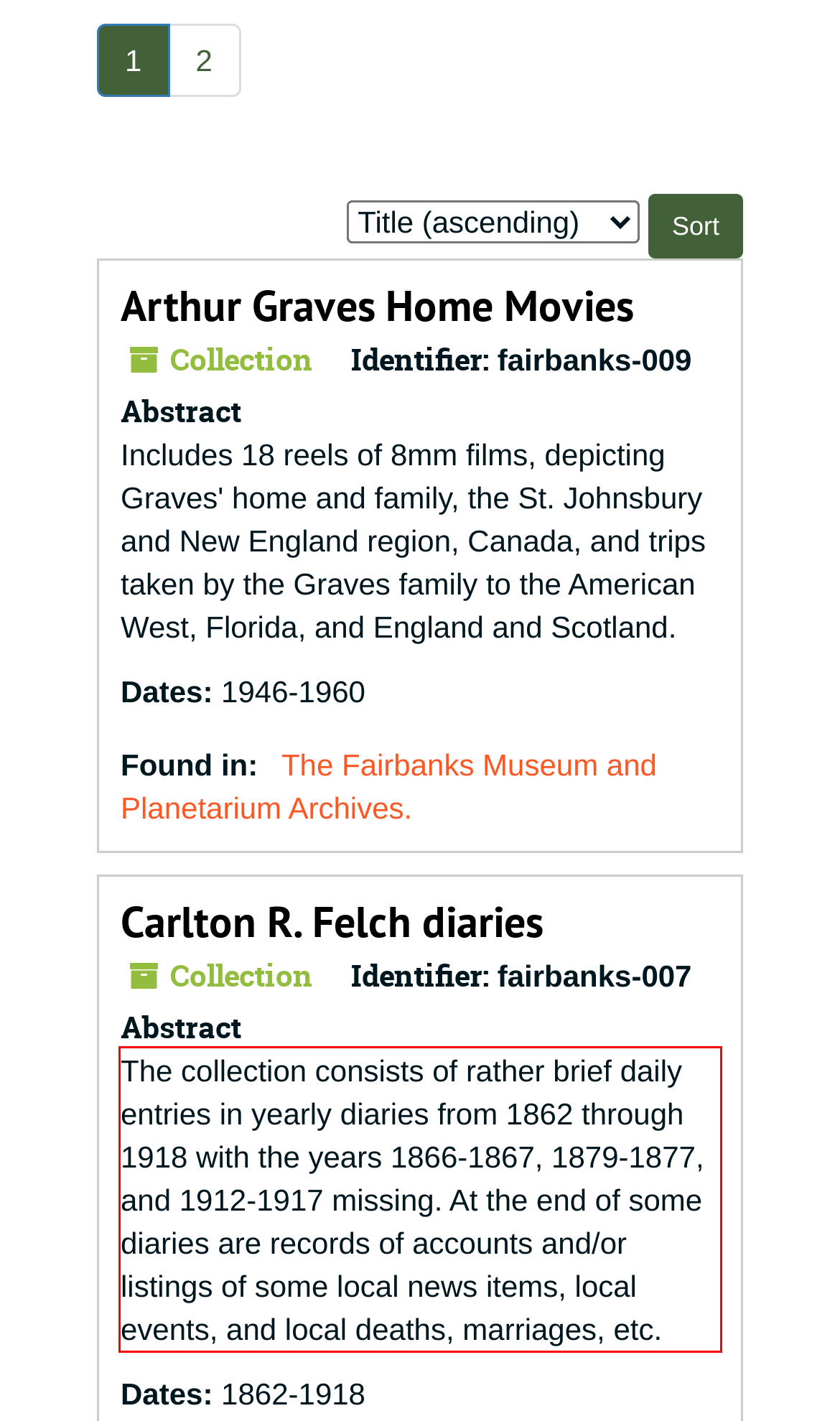Please perform OCR on the text content within the red bounding box that is highlighted in the provided webpage screenshot.

The collection consists of rather brief daily entries in yearly diaries from 1862 through 1918 with the years 1866-1867, 1879-1877, and 1912-1917 missing. At the end of some diaries are records of accounts and/or listings of some local news items, local events, and local deaths, marriages, etc.